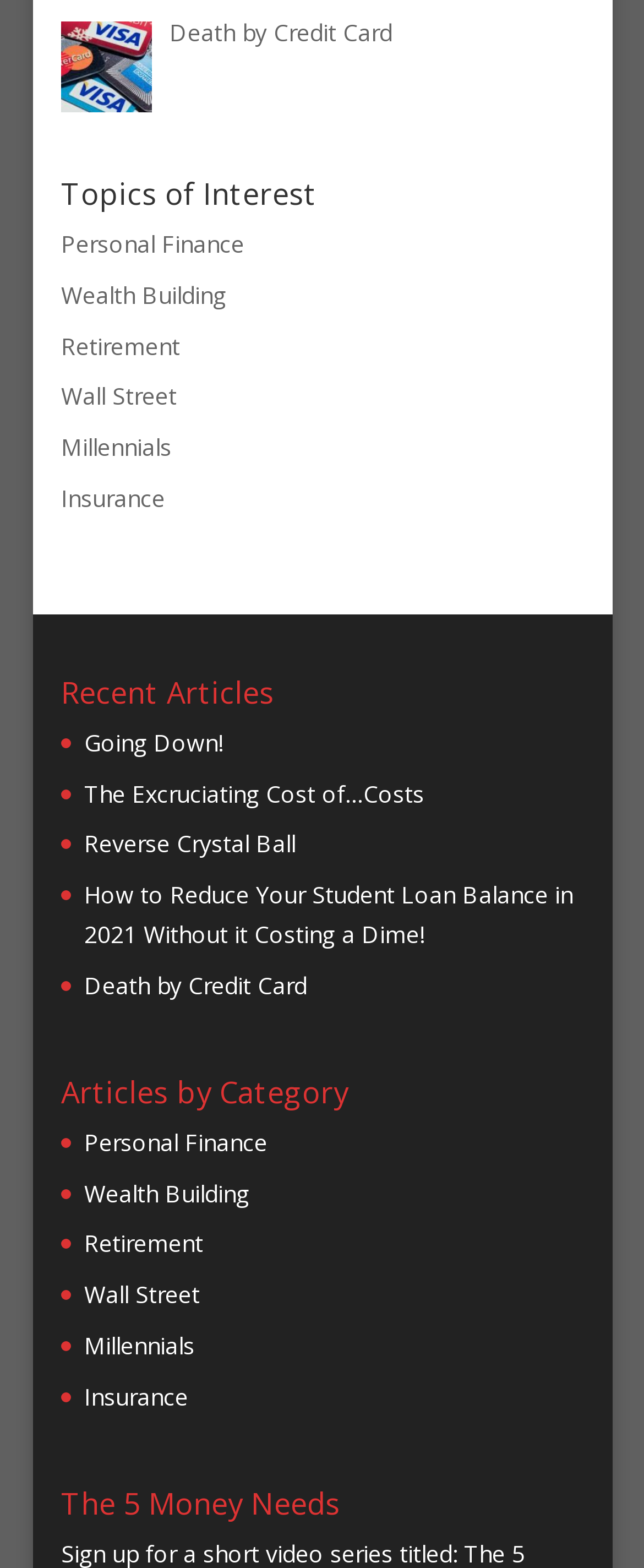Identify the bounding box coordinates of the part that should be clicked to carry out this instruction: "Read 'The Excruciating Cost of…Costs'".

[0.131, 0.496, 0.659, 0.516]